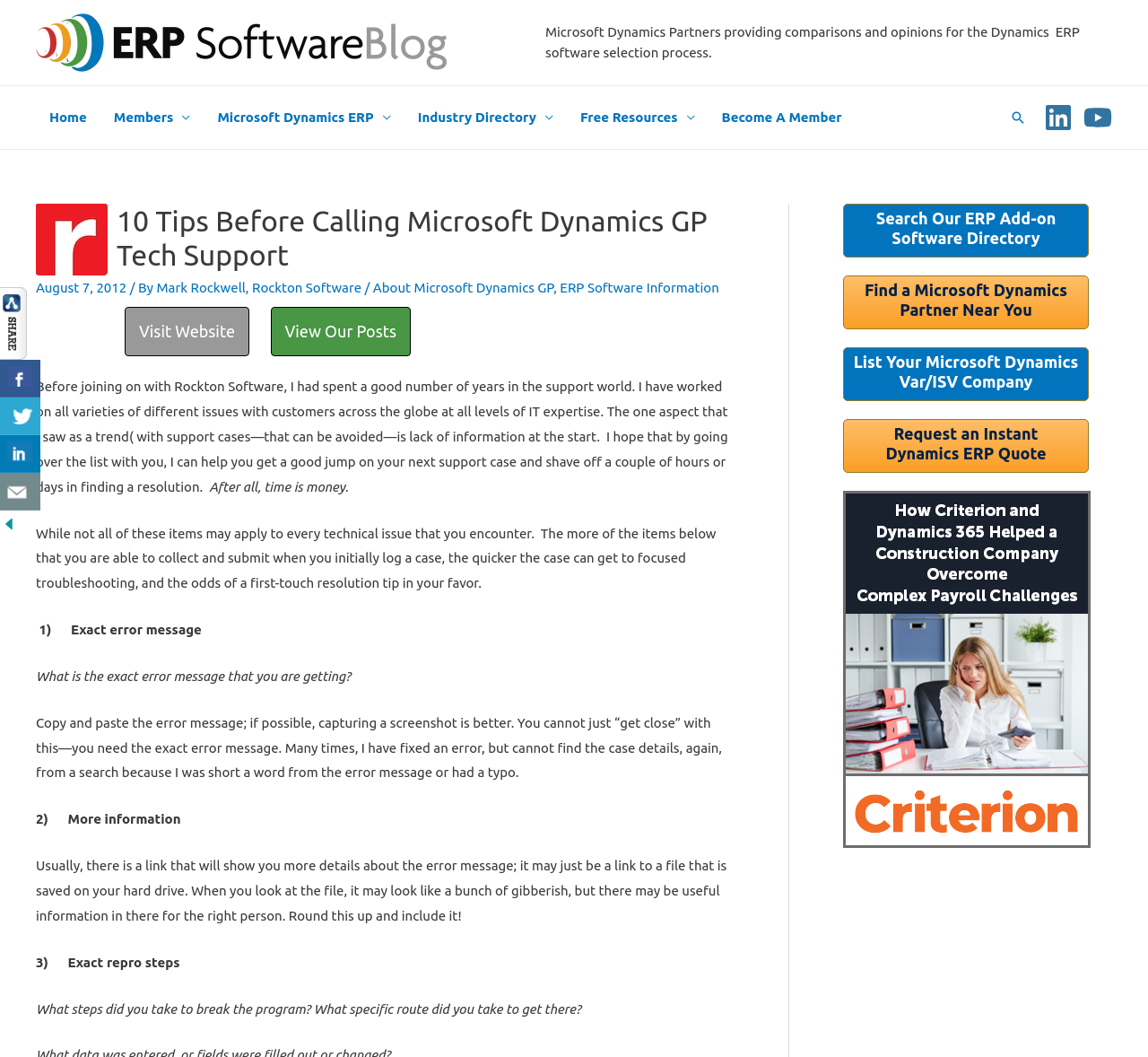Locate the bounding box coordinates of the clickable area needed to fulfill the instruction: "View posts by Mark Rockwell".

[0.136, 0.265, 0.318, 0.279]